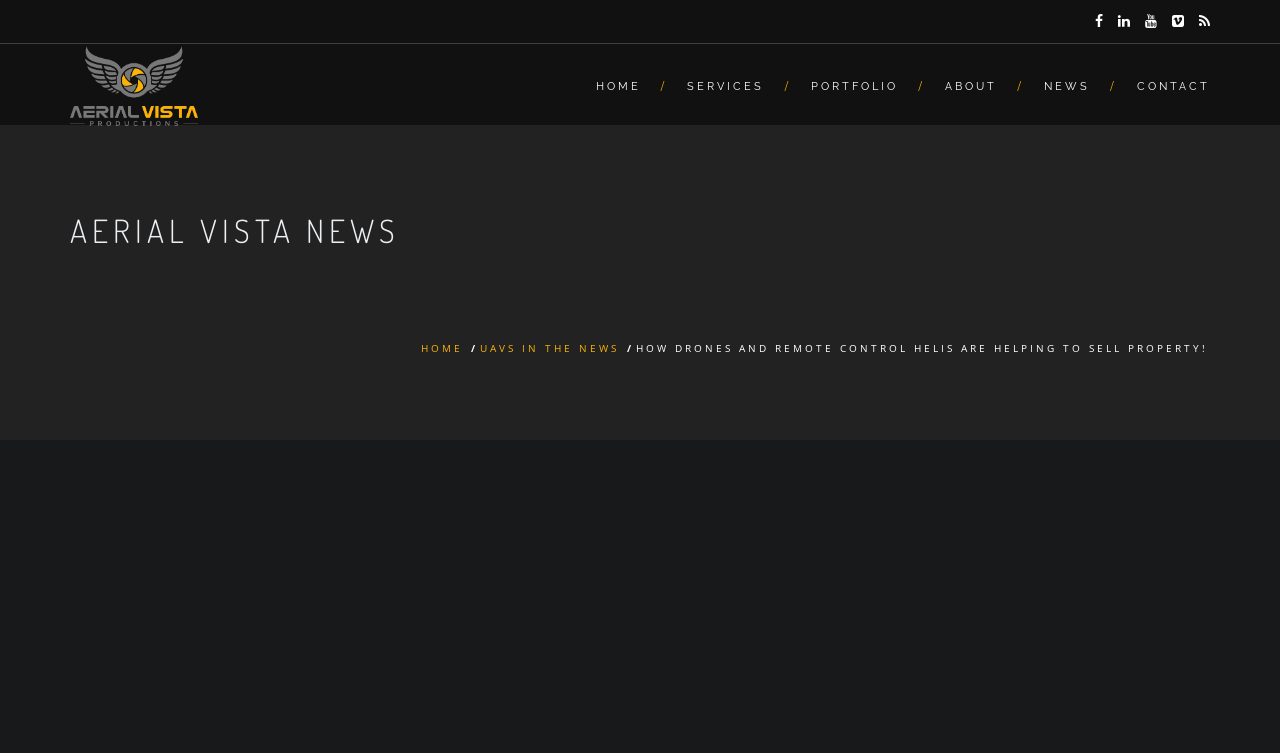Use a single word or phrase to answer the question:
How many navigation links are there in the top menu?

6